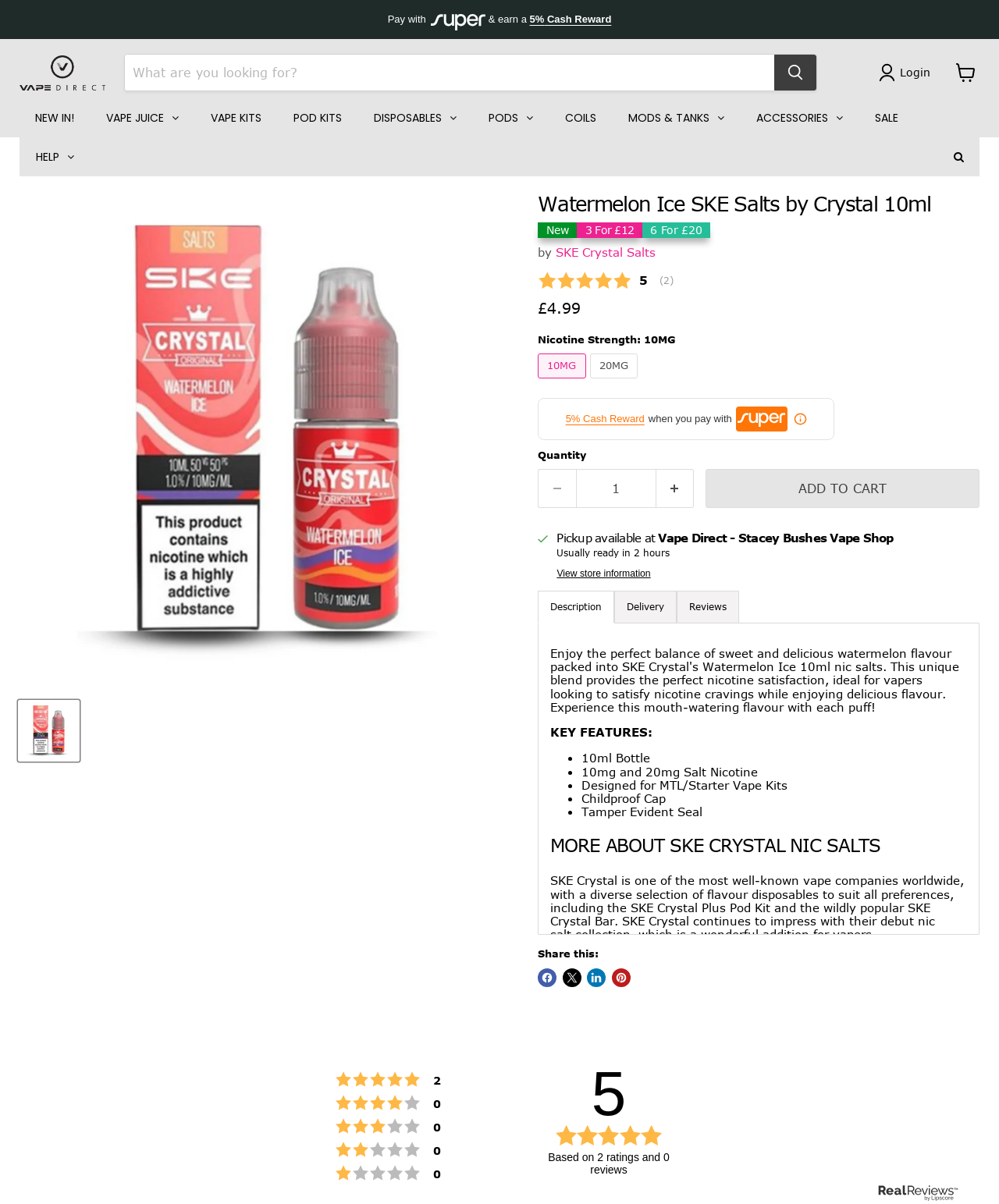What is the name of the vape shop that offers pickup?
Based on the screenshot, provide a one-word or short-phrase response.

Vape Direct - Stacey Bushes Vape Shop